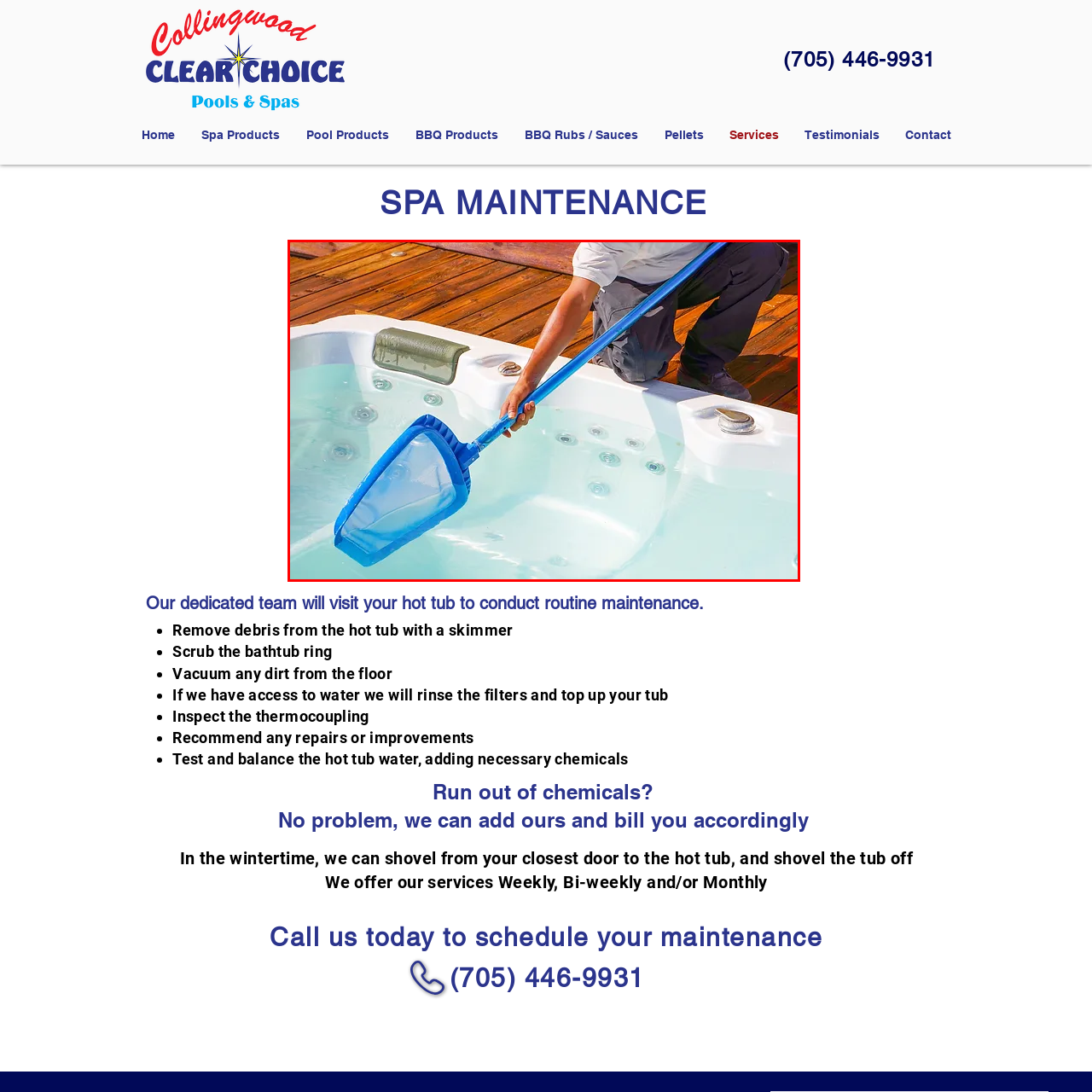Explain in detail what is happening in the image that is surrounded by the red box.

A dedicated spa technician is seen performing routine maintenance on a hot tub, using a blue skimmer net to remove debris from the water. The scene takes place on a beautifully styled wooden deck, enhancing the tranquil and inviting atmosphere. The technician focuses intently on the task, ensuring the cleanliness and proper care of the hot tub, which is equipped with jets and glowing, clear water. This image highlights the essential services offered by ClearChoicePools, emphasizing their commitment to maintaining spa hygiene and functionality for a perfect relaxation experience.